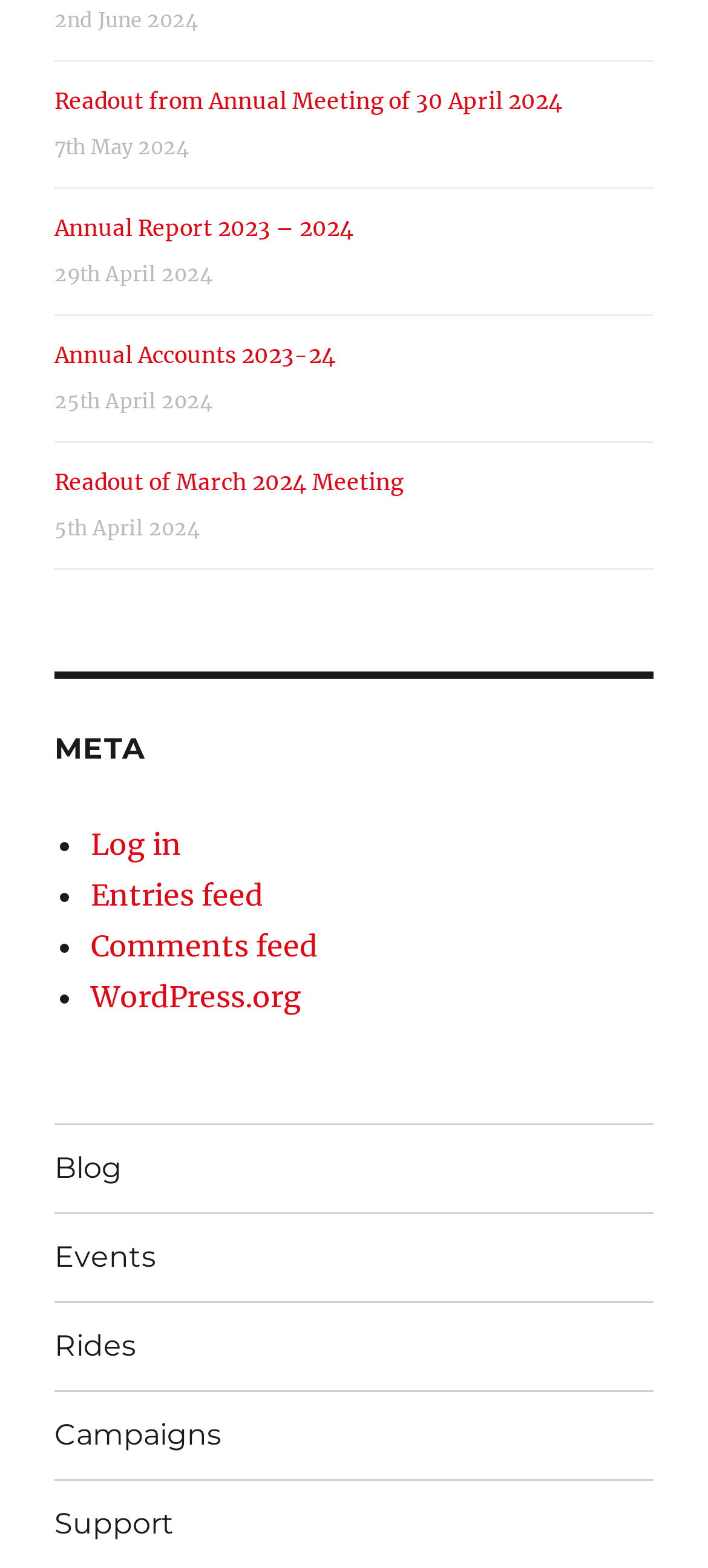Determine the bounding box coordinates (top-left x, top-left y, bottom-right x, bottom-right y) of the UI element described in the following text: Annual Accounts 2023-24

[0.077, 0.217, 0.474, 0.234]